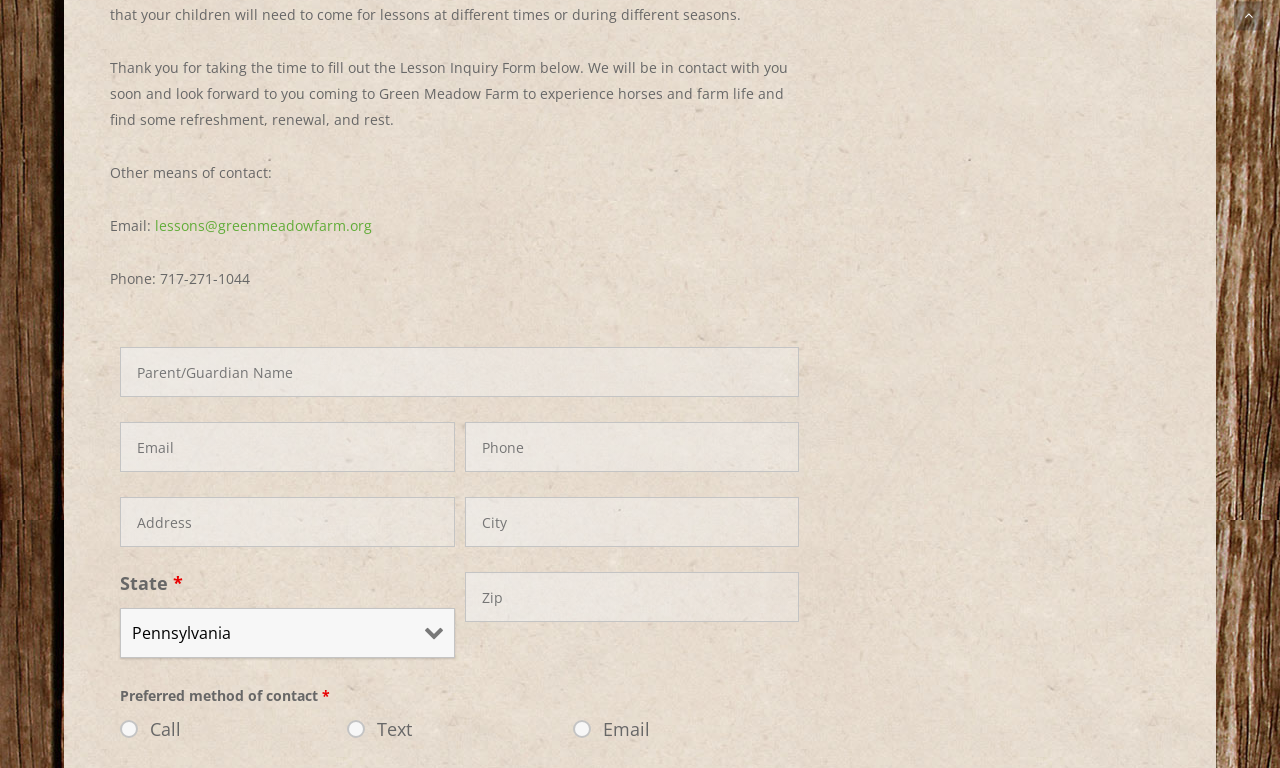Predict the bounding box coordinates of the area that should be clicked to accomplish the following instruction: "Enter phone number". The bounding box coordinates should consist of four float numbers between 0 and 1, i.e., [left, top, right, bottom].

[0.363, 0.549, 0.624, 0.615]